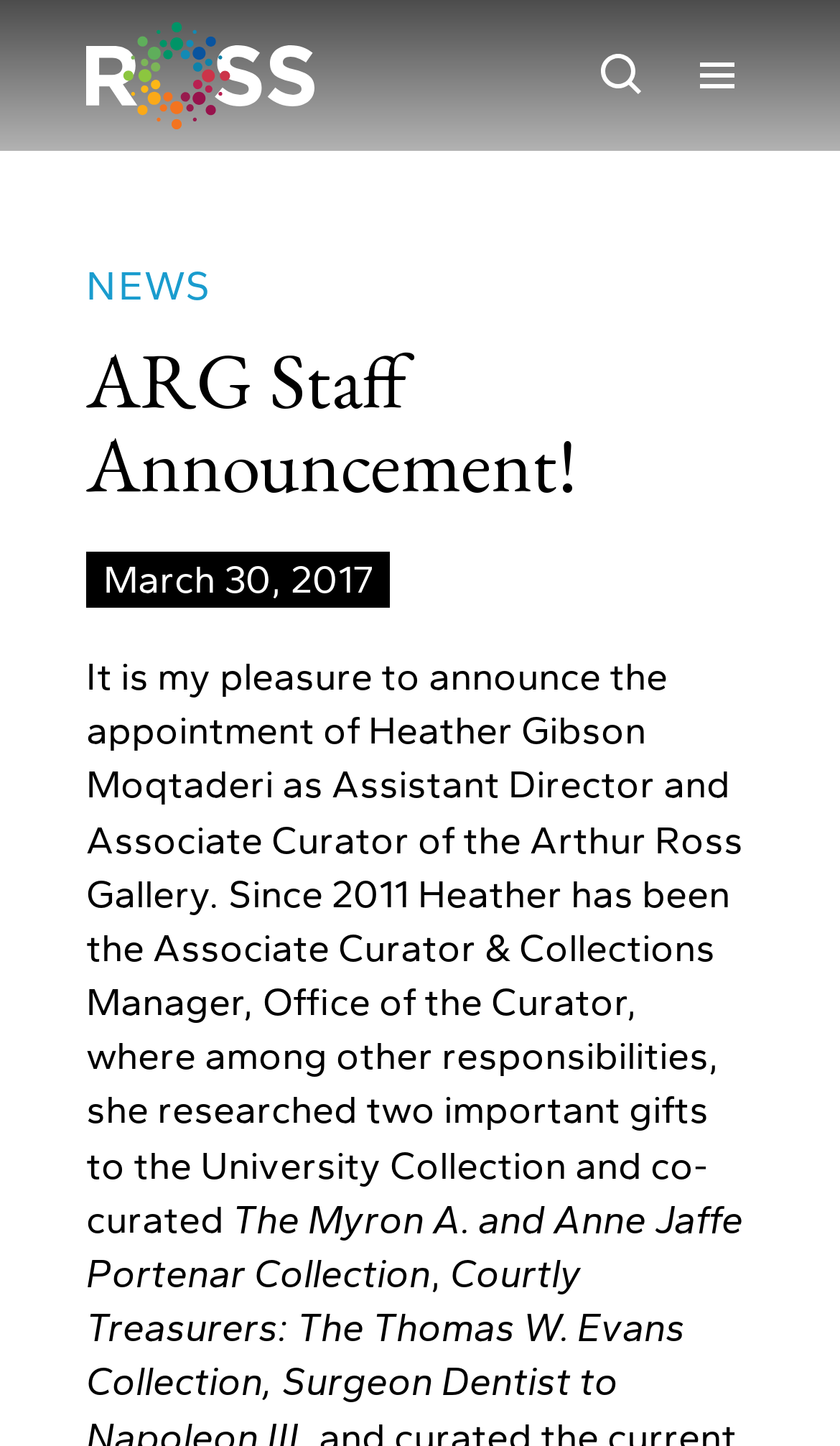Please find the bounding box for the UI component described as follows: "Support".

[0.103, 0.069, 0.749, 0.128]